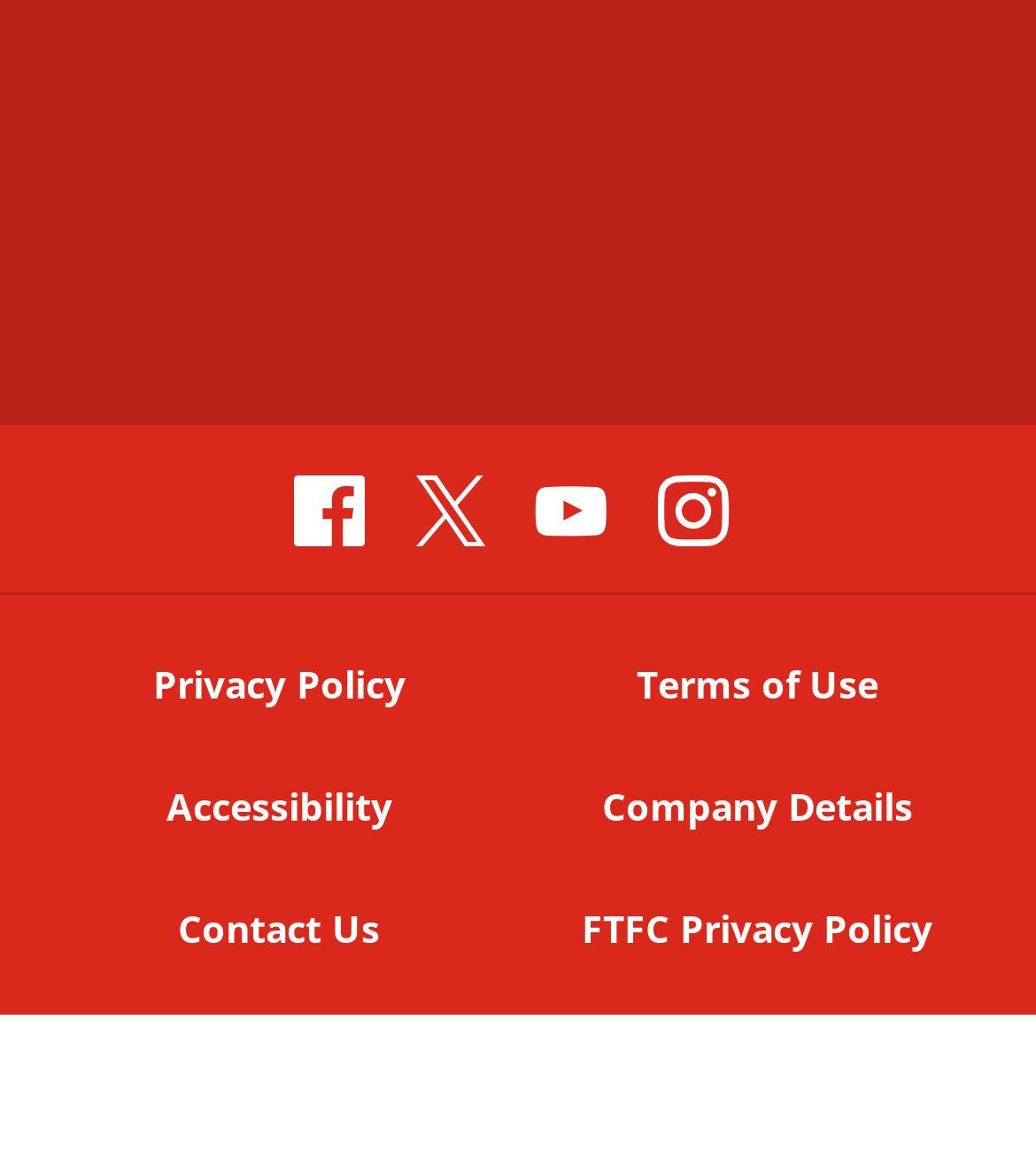Provide a single word or phrase answer to the question: 
What is the last link in the footer navigation?

Contact Us